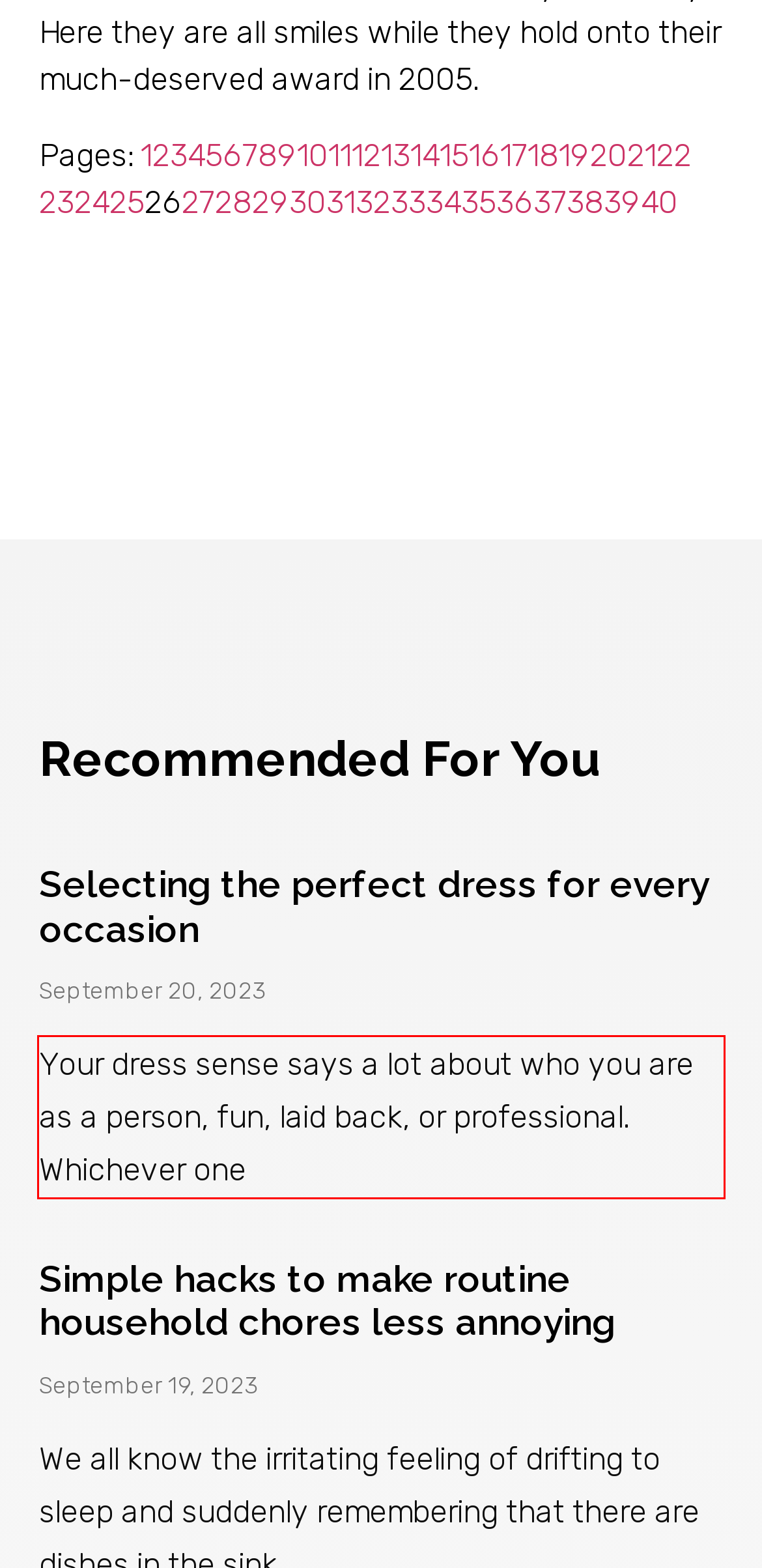You have a screenshot of a webpage where a UI element is enclosed in a red rectangle. Perform OCR to capture the text inside this red rectangle.

Your dress sense says a lot about who you are as a person, fun, laid back, or professional. Whichever one